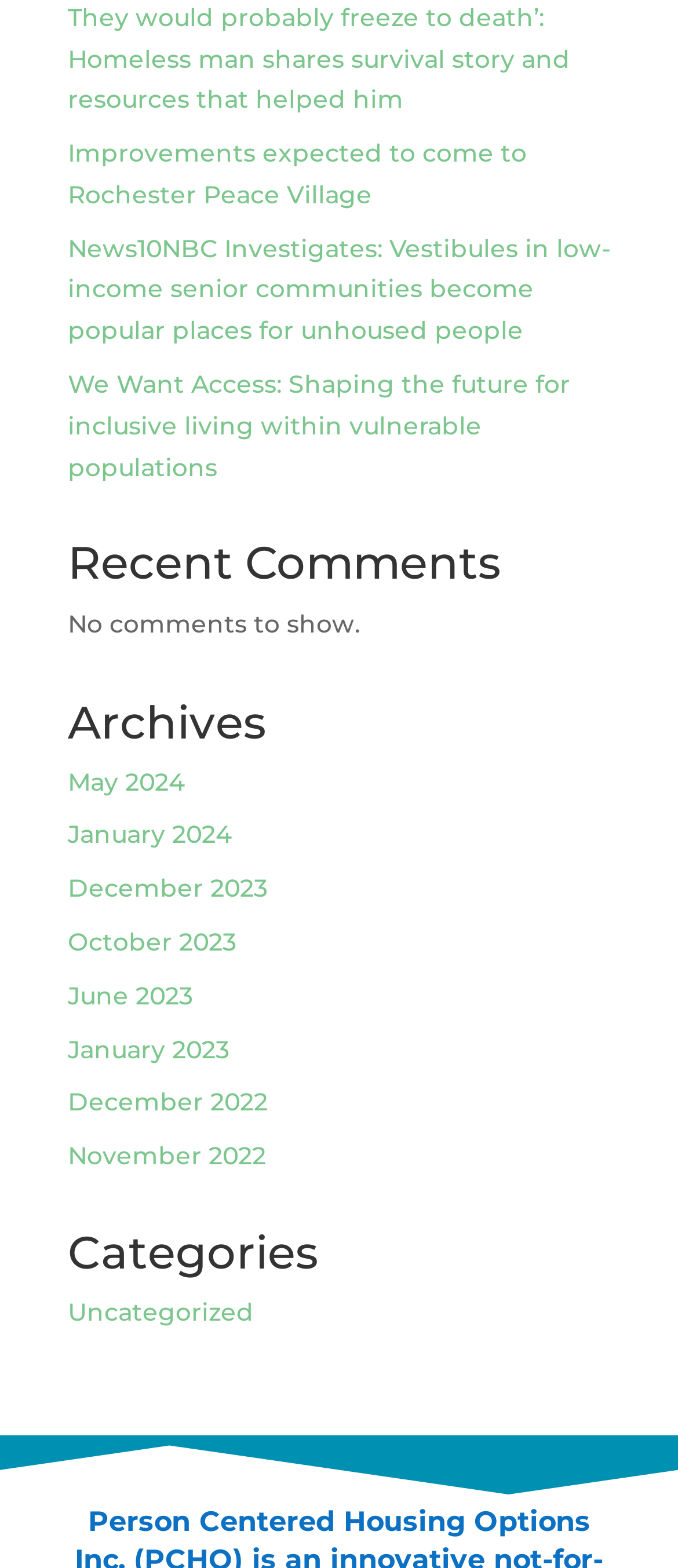What is the topic of the first link?
Please provide a single word or phrase as the answer based on the screenshot.

Homeless man's survival story